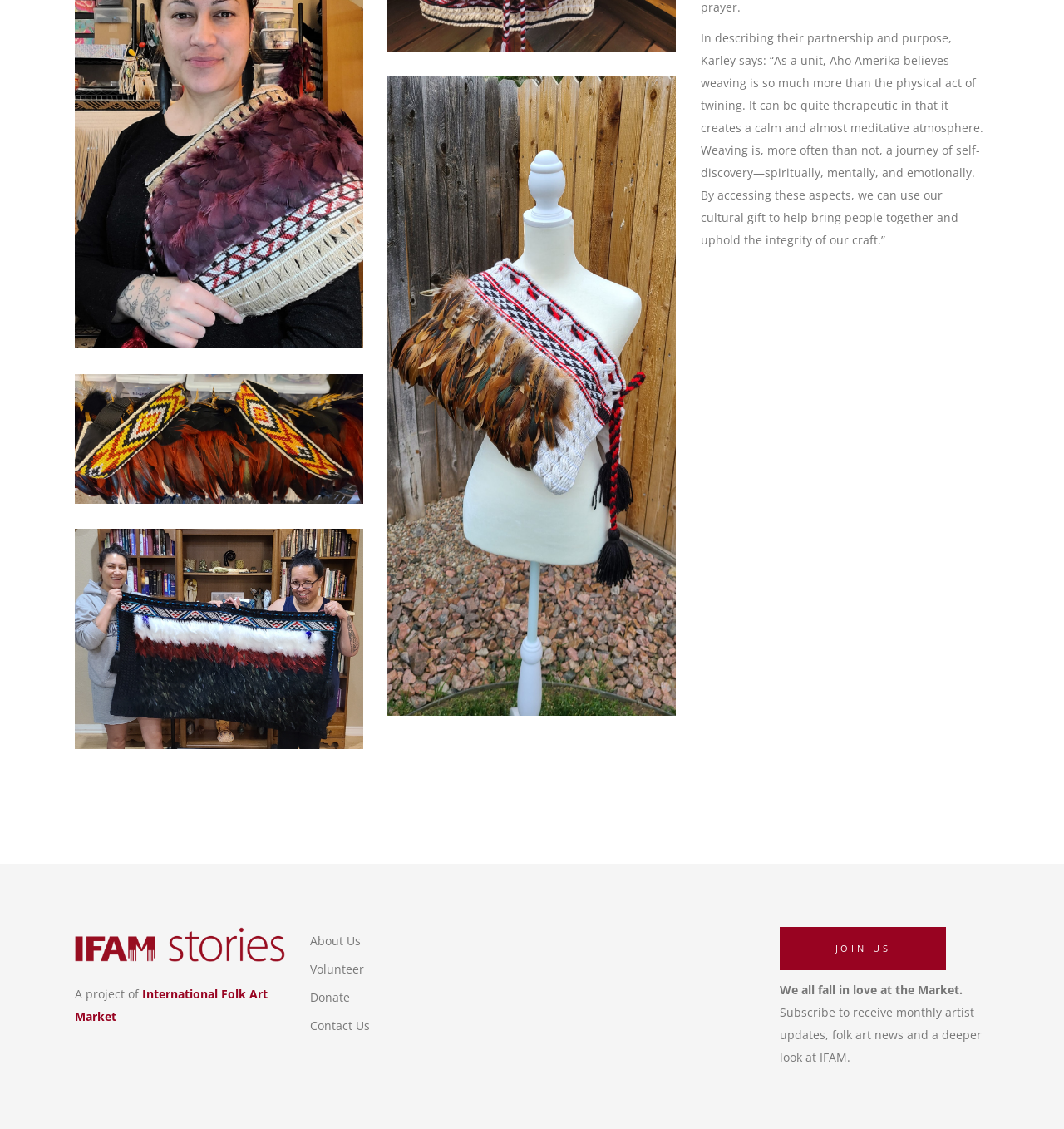Please specify the bounding box coordinates in the format (top-left x, top-left y, bottom-right x, bottom-right y), with values ranging from 0 to 1. Identify the bounding box for the UI component described as follows: International Folk Art Market

[0.07, 0.873, 0.252, 0.907]